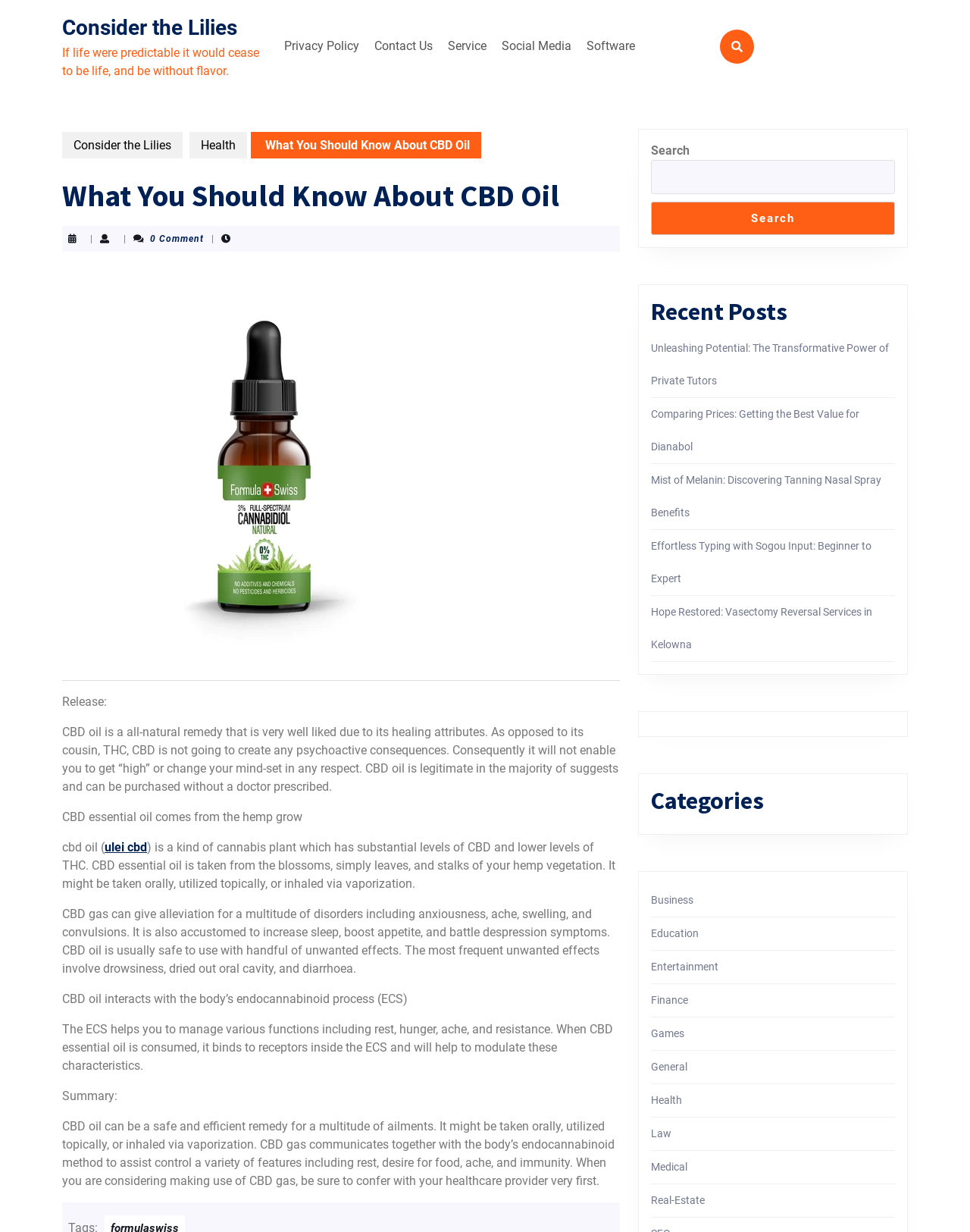Kindly determine the bounding box coordinates for the area that needs to be clicked to execute this instruction: "Read the 'PUBG NAME GENERATOR 2024 WITH STYLISH SYMBOL ' article".

None